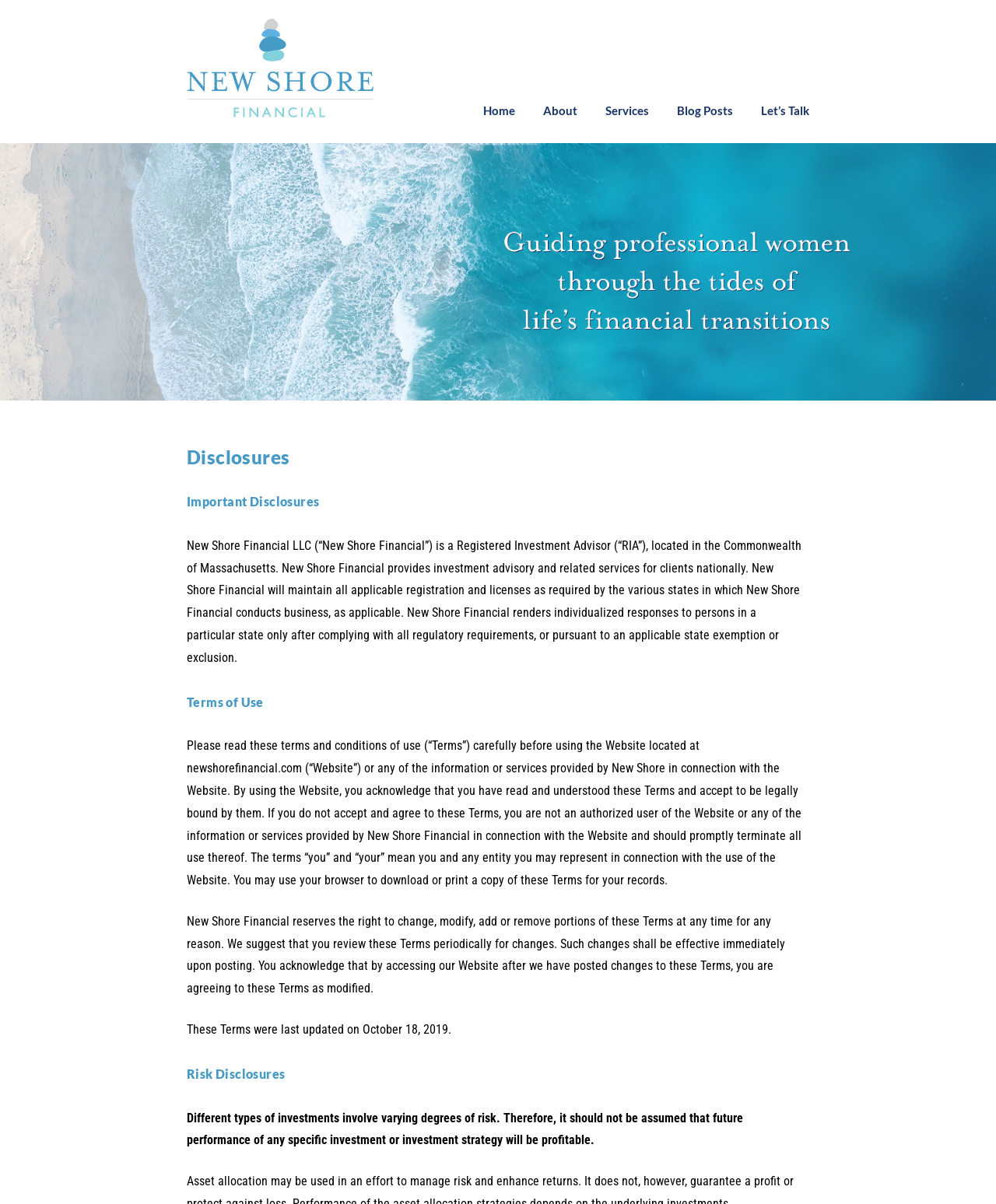What is the risk associated with investments?
Ensure your answer is thorough and detailed.

According to the StaticText element with the text 'Different types of investments involve varying degrees of risk.', we can conclude that investments are associated with varying degrees of risk.